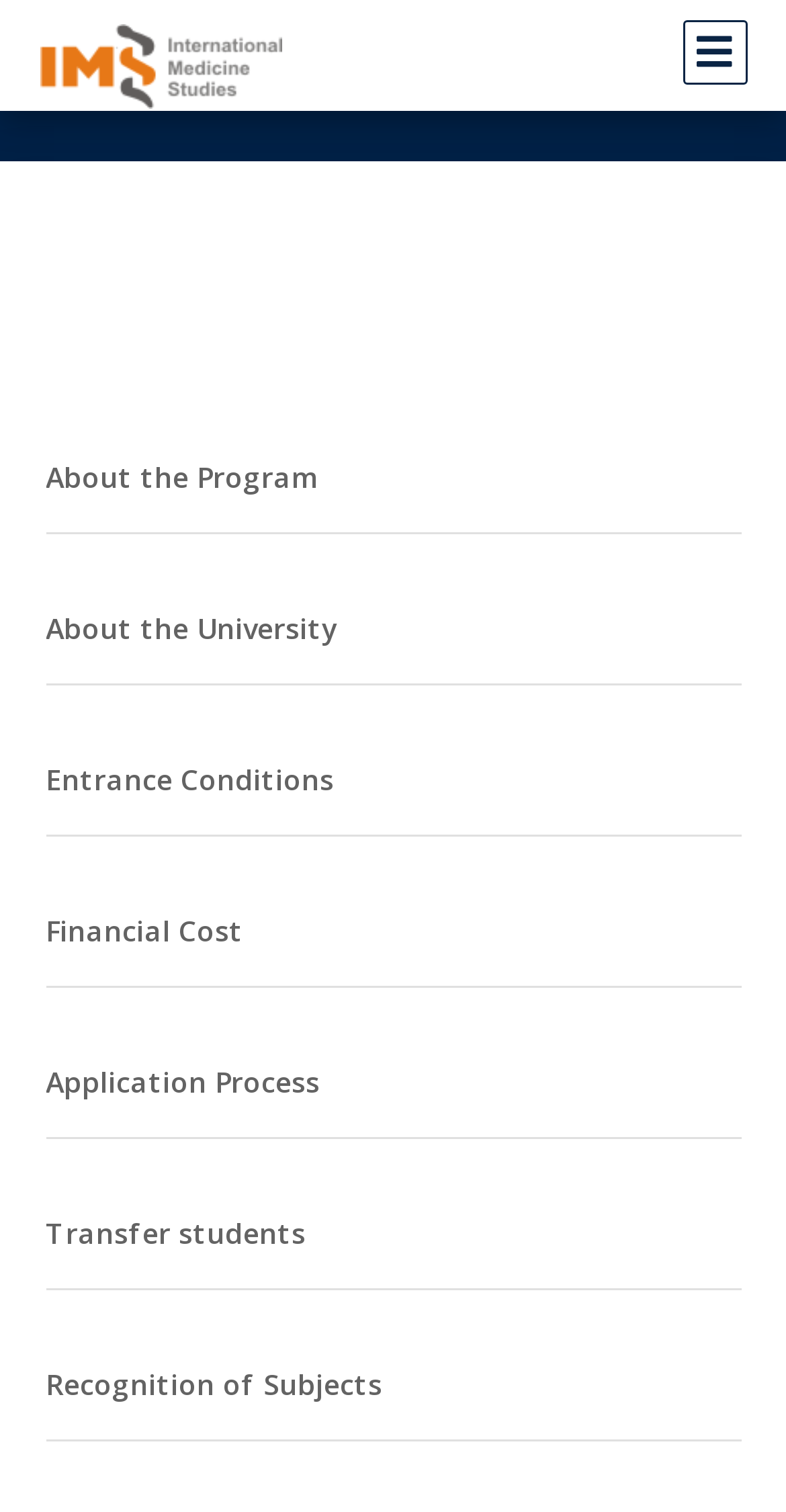Find the bounding box coordinates of the element's region that should be clicked in order to follow the given instruction: "check entrance conditions". The coordinates should consist of four float numbers between 0 and 1, i.e., [left, top, right, bottom].

[0.058, 0.5, 0.942, 0.532]